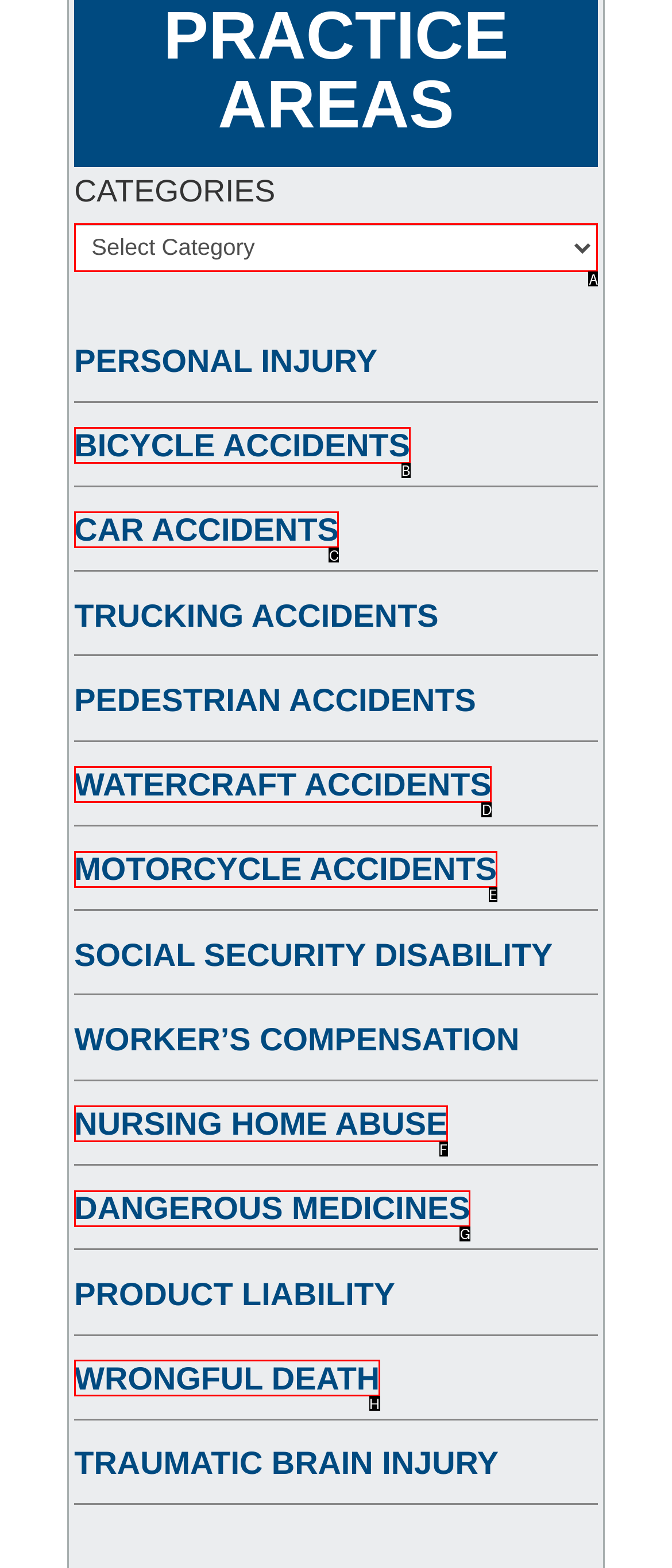Based on the provided element description: Nursing Home Abuse, identify the best matching HTML element. Respond with the corresponding letter from the options shown.

F